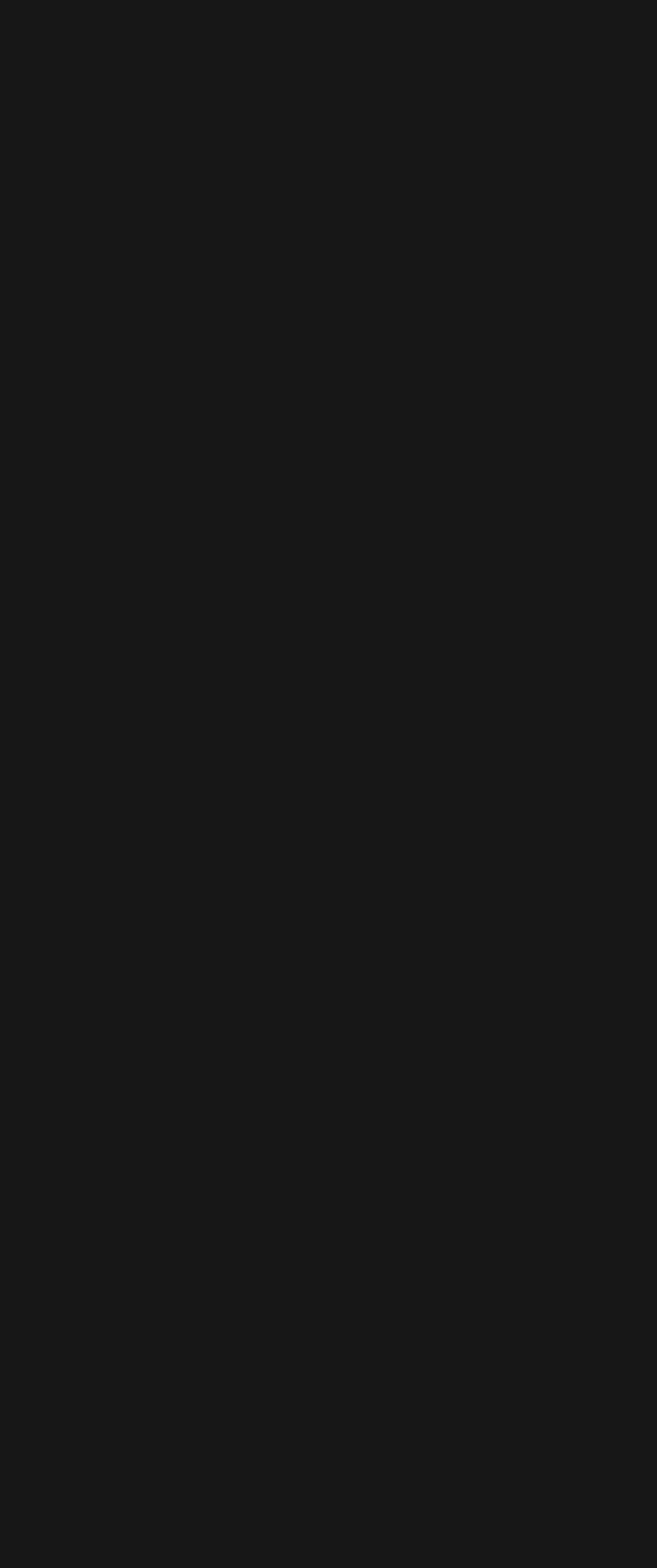How many categories are listed?
Based on the visual, give a brief answer using one word or a short phrase.

9